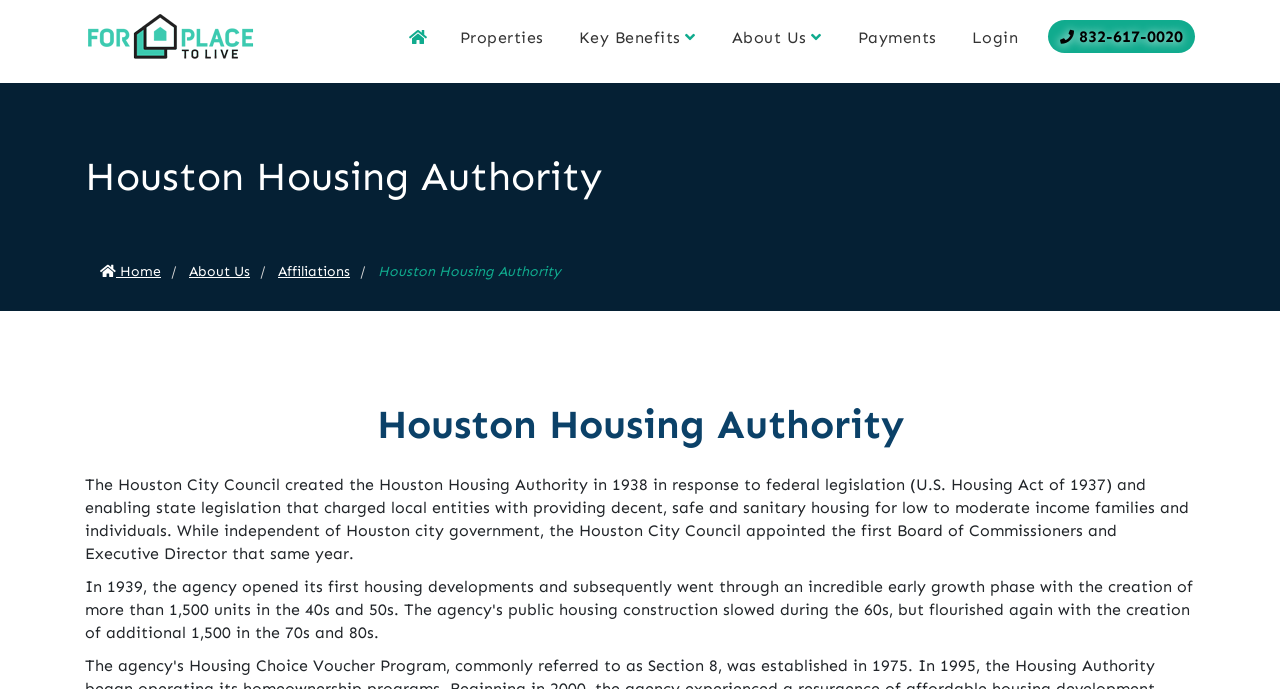Identify the bounding box coordinates necessary to click and complete the given instruction: "Learn about Key Benefits".

[0.444, 0.023, 0.539, 0.086]